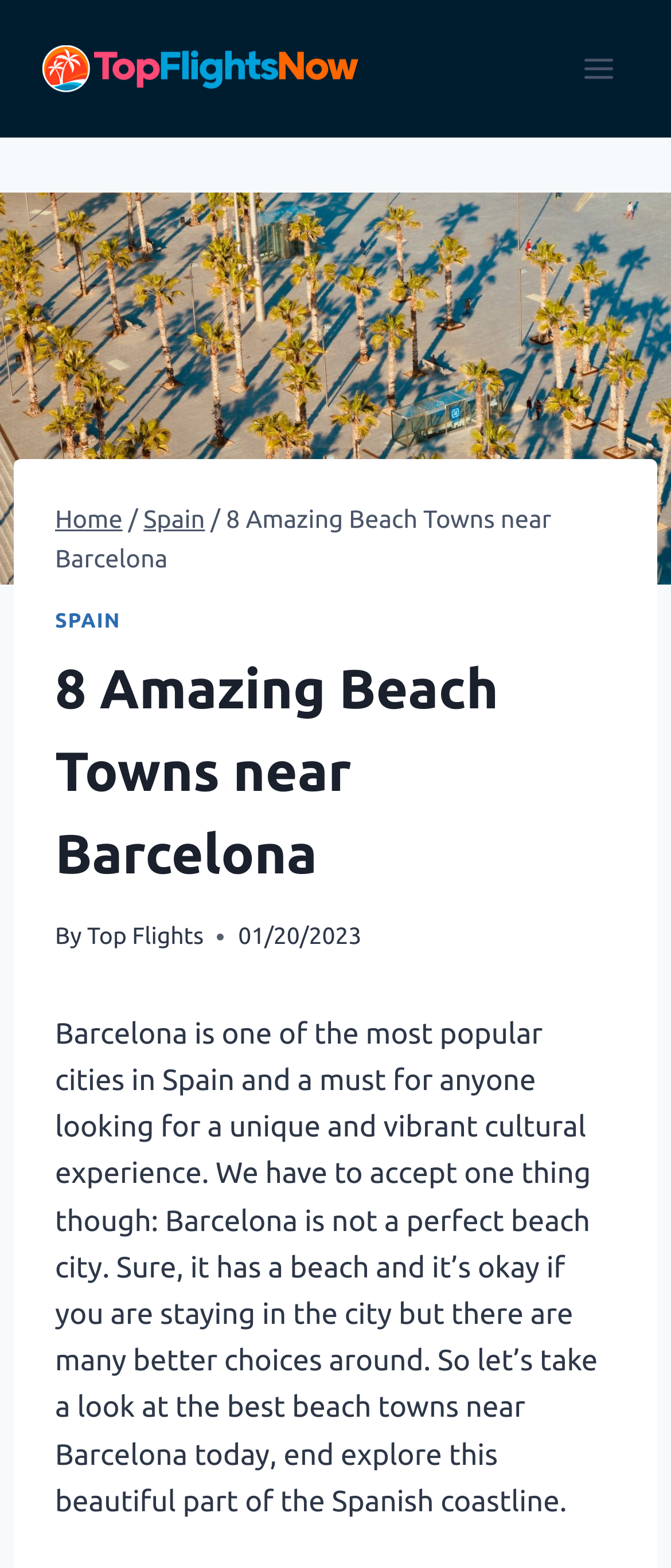Create a full and detailed caption for the entire webpage.

The webpage is about 8 amazing beach towns near Barcelona, Spain. At the top left, there is a logo of TopFlightsNow, accompanied by a menu button on the top right. Below the logo, there is a large cover photo of a beach town near Barcelona, taking up most of the top section of the page.

On top of the cover photo, there is a header section with breadcrumbs navigation, showing the path "Home > Spain > 8 Amazing Beach Towns near Barcelona". Below the breadcrumbs, there is a heading that reads "8 Amazing Beach Towns near Barcelona" and a link to "SPAIN" on the left. On the right side of the heading, there is a byline with the author's name "Top Flights" and a publication date "01/20/2023".

The main content of the page starts below the header section, with a paragraph of text that introduces Barcelona as a popular city in Spain, but notes that it's not a perfect beach city. The text then invites readers to explore the best beach towns near Barcelona and the beautiful Spanish coastline.